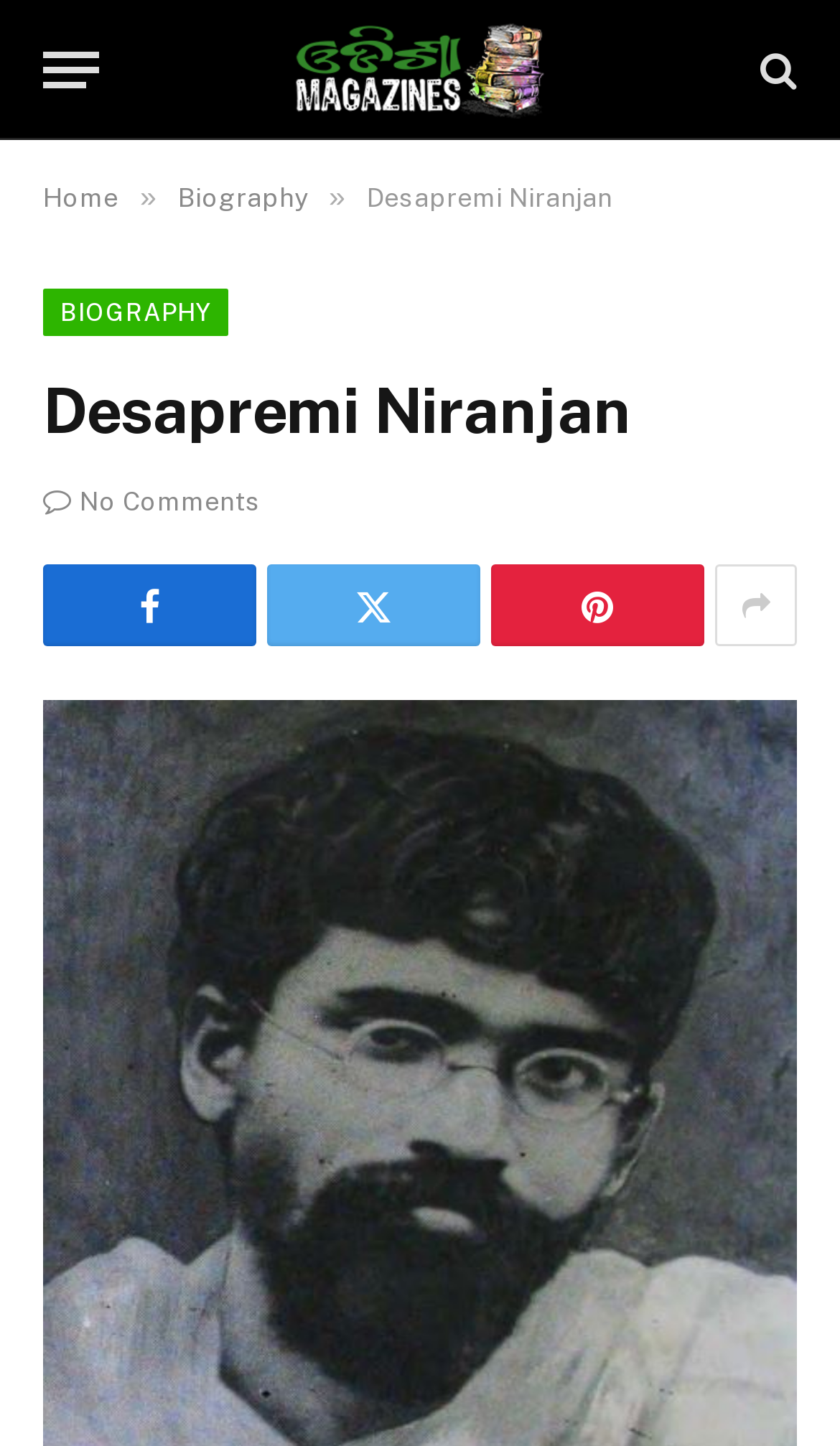What is the current number of comments on this page?
Respond to the question with a single word or phrase according to the image.

No Comments